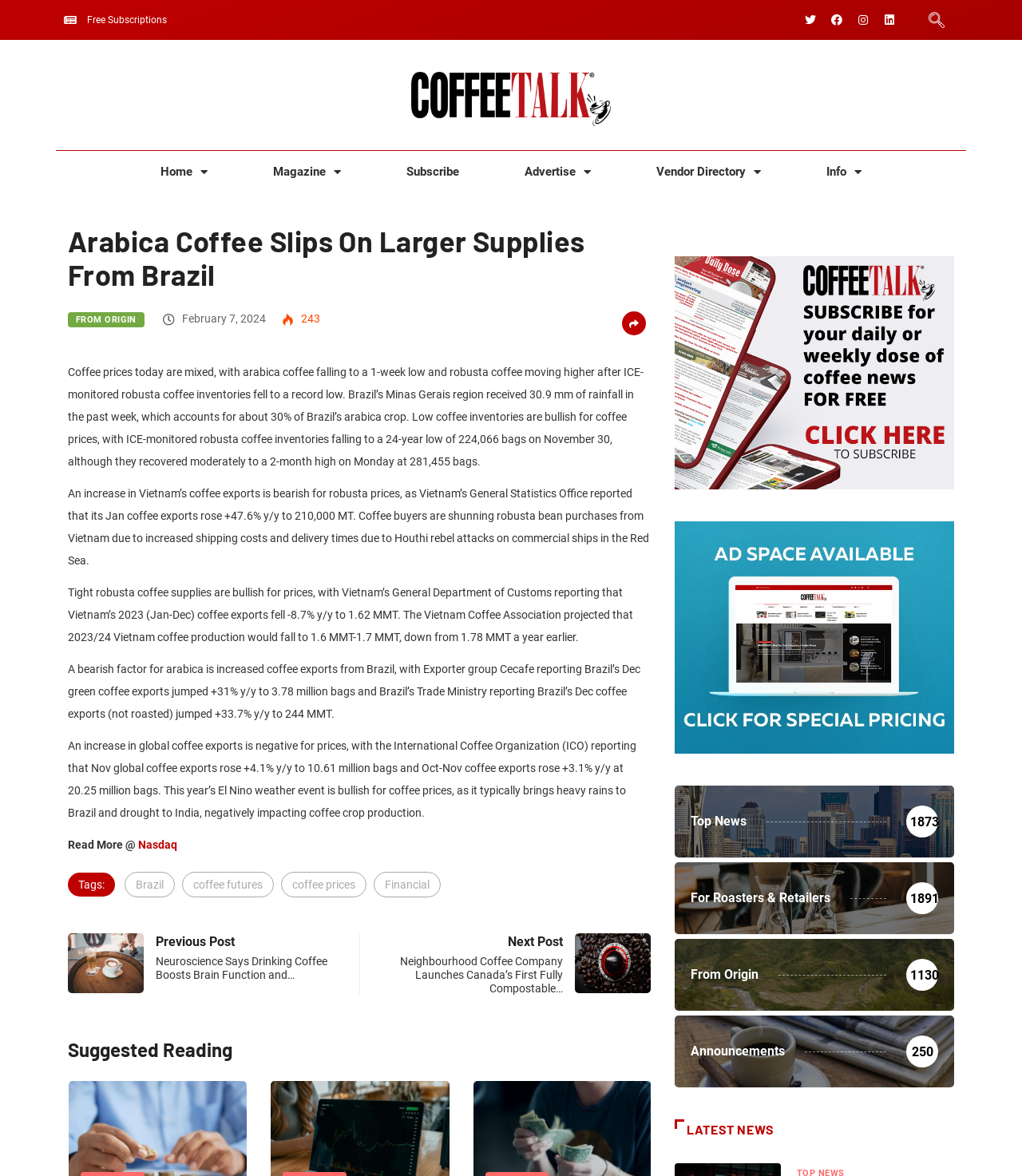What is the topic of the current article?
Answer briefly with a single word or phrase based on the image.

Arabica Coffee